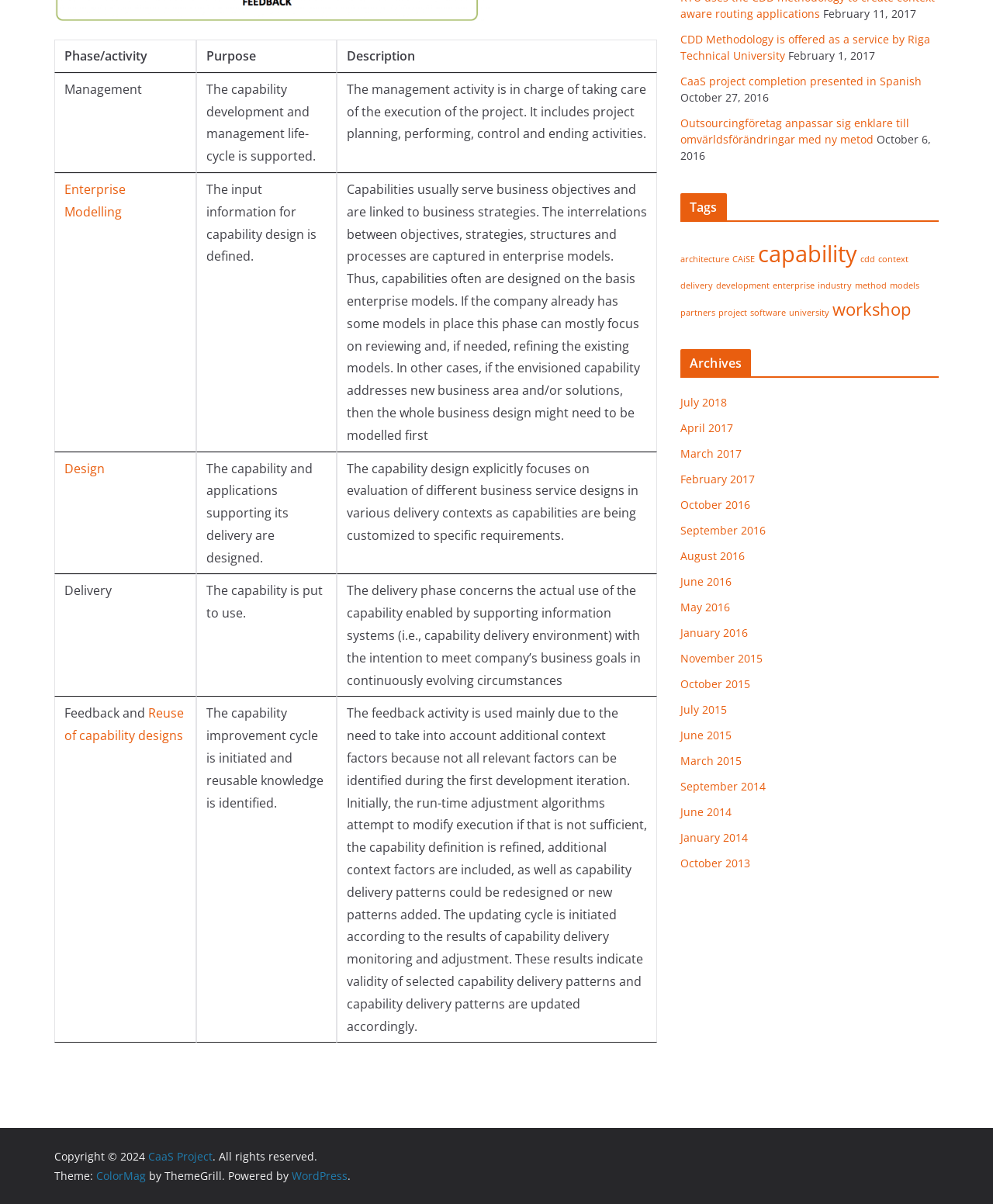Using the provided element description: "August 2016", determine the bounding box coordinates of the corresponding UI element in the screenshot.

[0.685, 0.456, 0.75, 0.468]